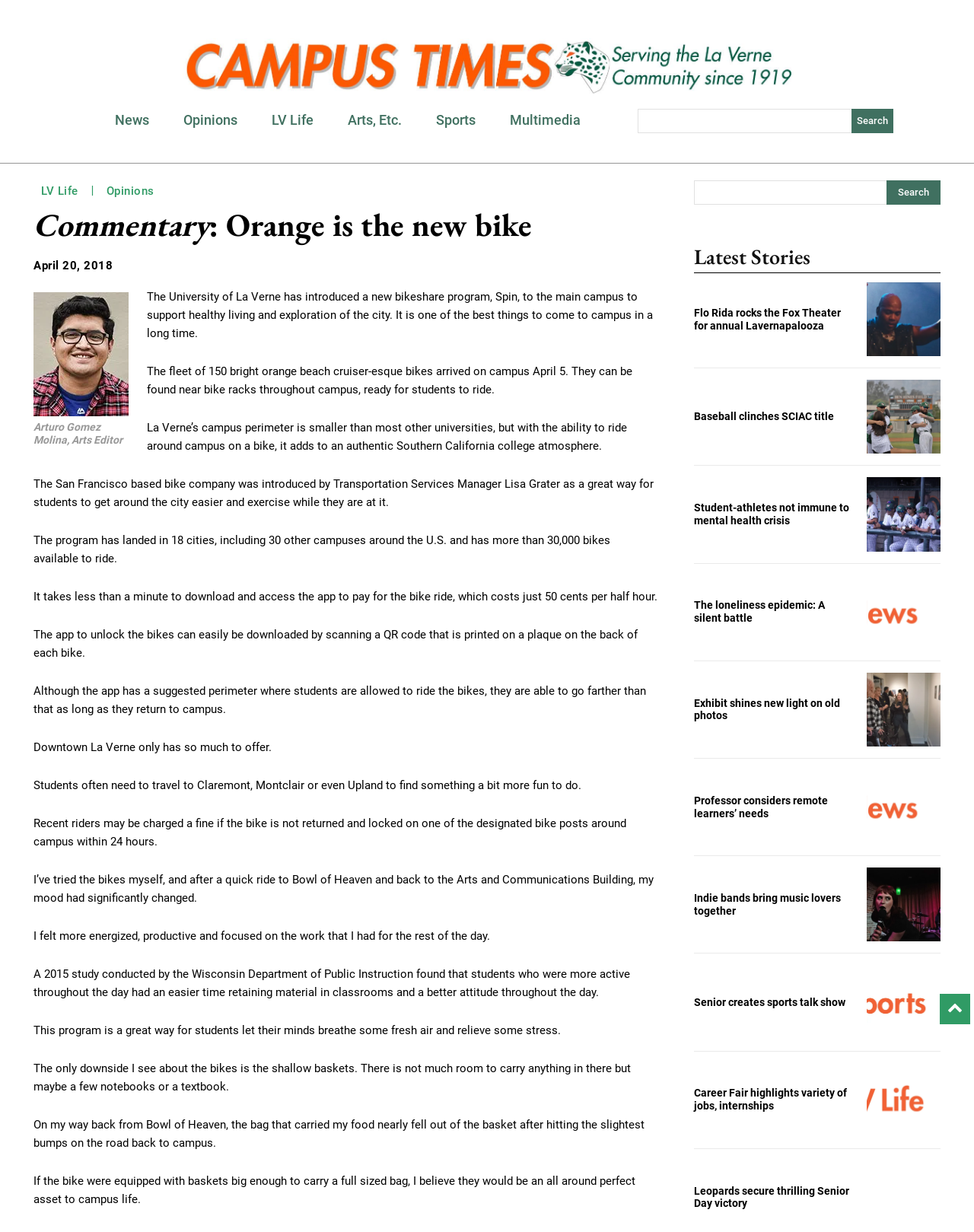Provide the bounding box coordinates of the UI element this sentence describes: "title="Baseball clinches SCIAC title"".

[0.89, 0.308, 0.966, 0.368]